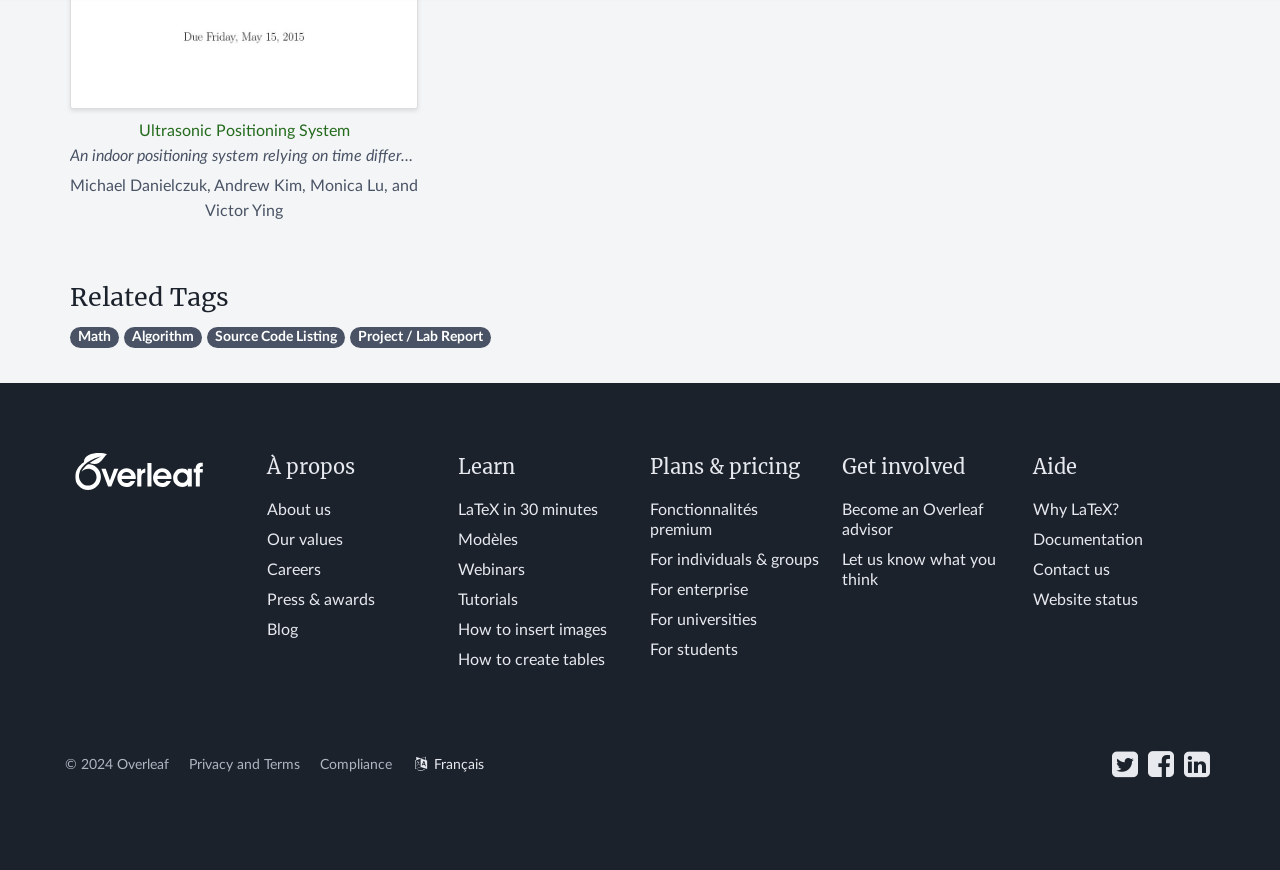What is the name of the authors listed?
Answer with a single word or phrase by referring to the visual content.

Michael Danielczuk, Andrew Kim, Monica Lu, and Victor Ying